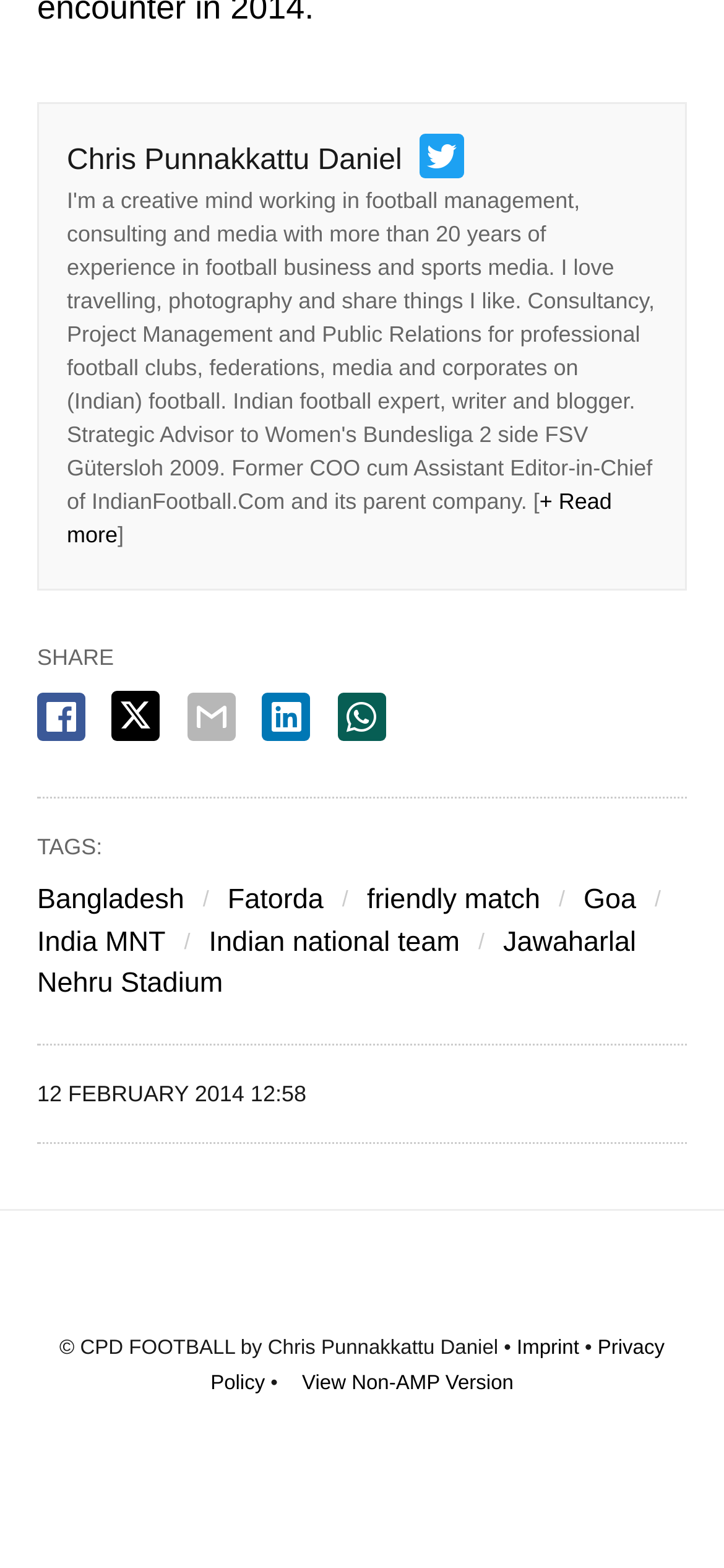Find the bounding box coordinates corresponding to the UI element with the description: "Politics". The coordinates should be formatted as [left, top, right, bottom], with values as floats between 0 and 1.

None